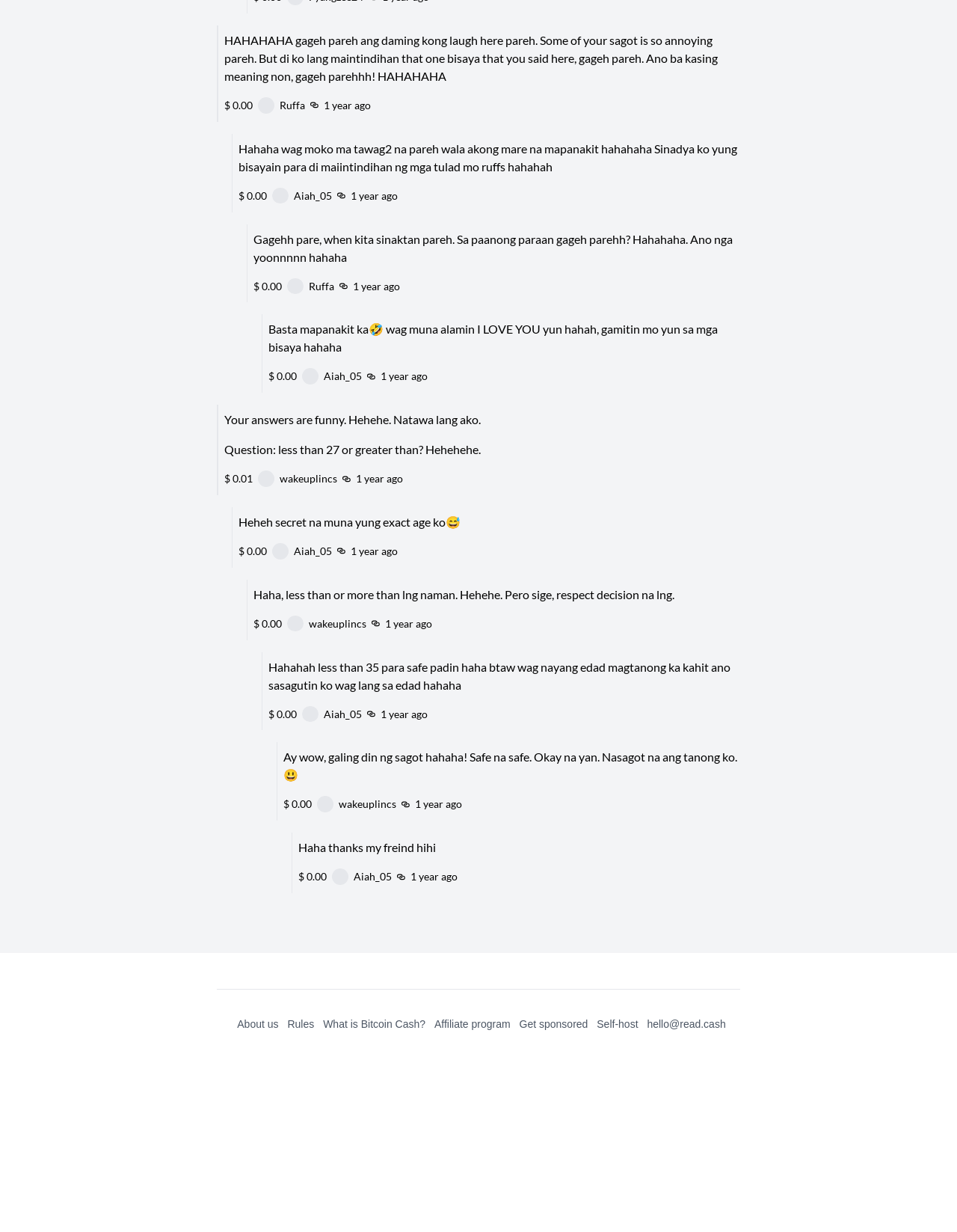Given the element description: "Myd-Addy", predict the bounding box coordinates of this UI element. The coordinates must be four float numbers between 0 and 1, given as [left, top, right, bottom].

[0.358, 0.192, 0.416, 0.207]